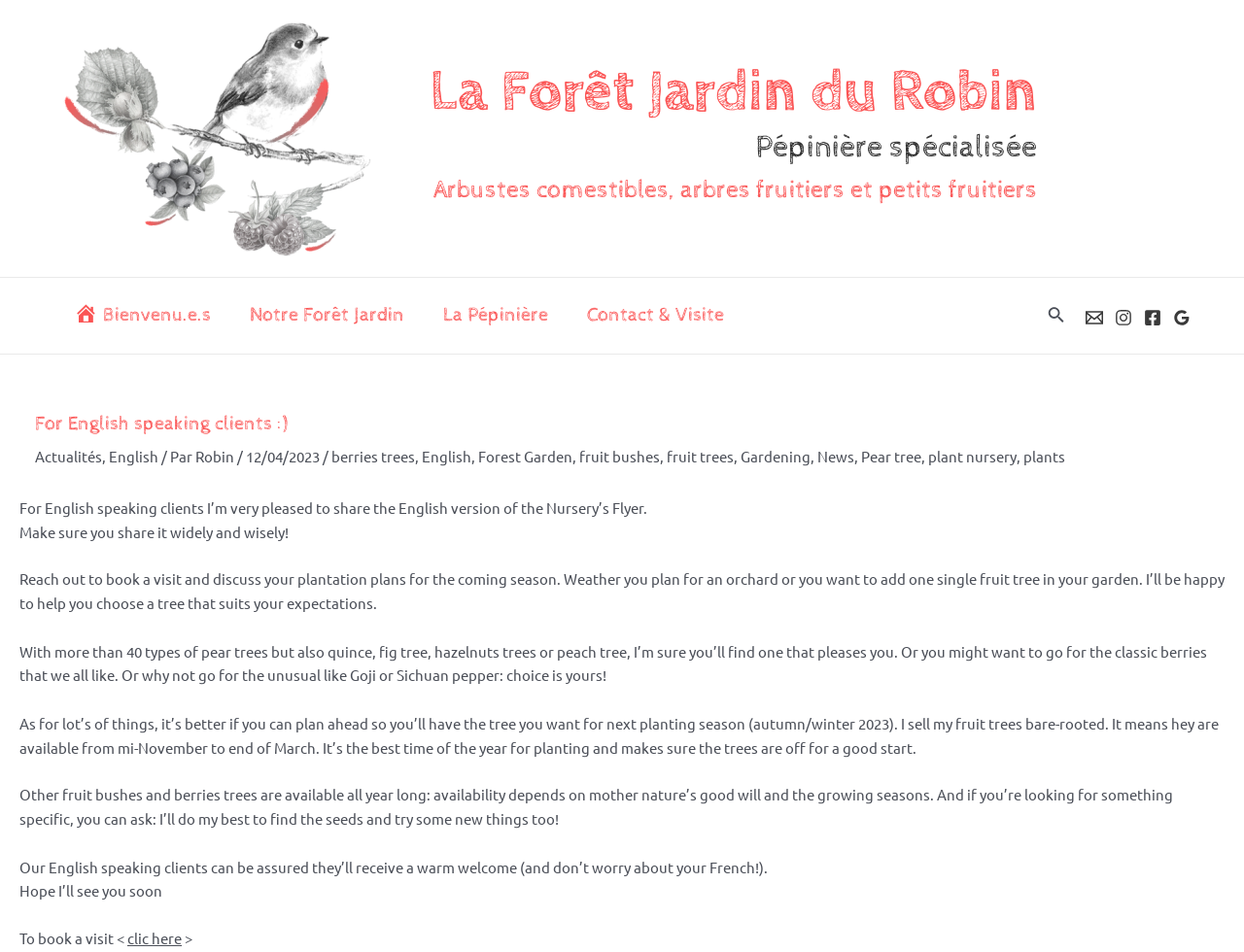Find and specify the bounding box coordinates that correspond to the clickable region for the instruction: "Read the English version of the Nursery's Flyer".

[0.016, 0.523, 0.52, 0.543]